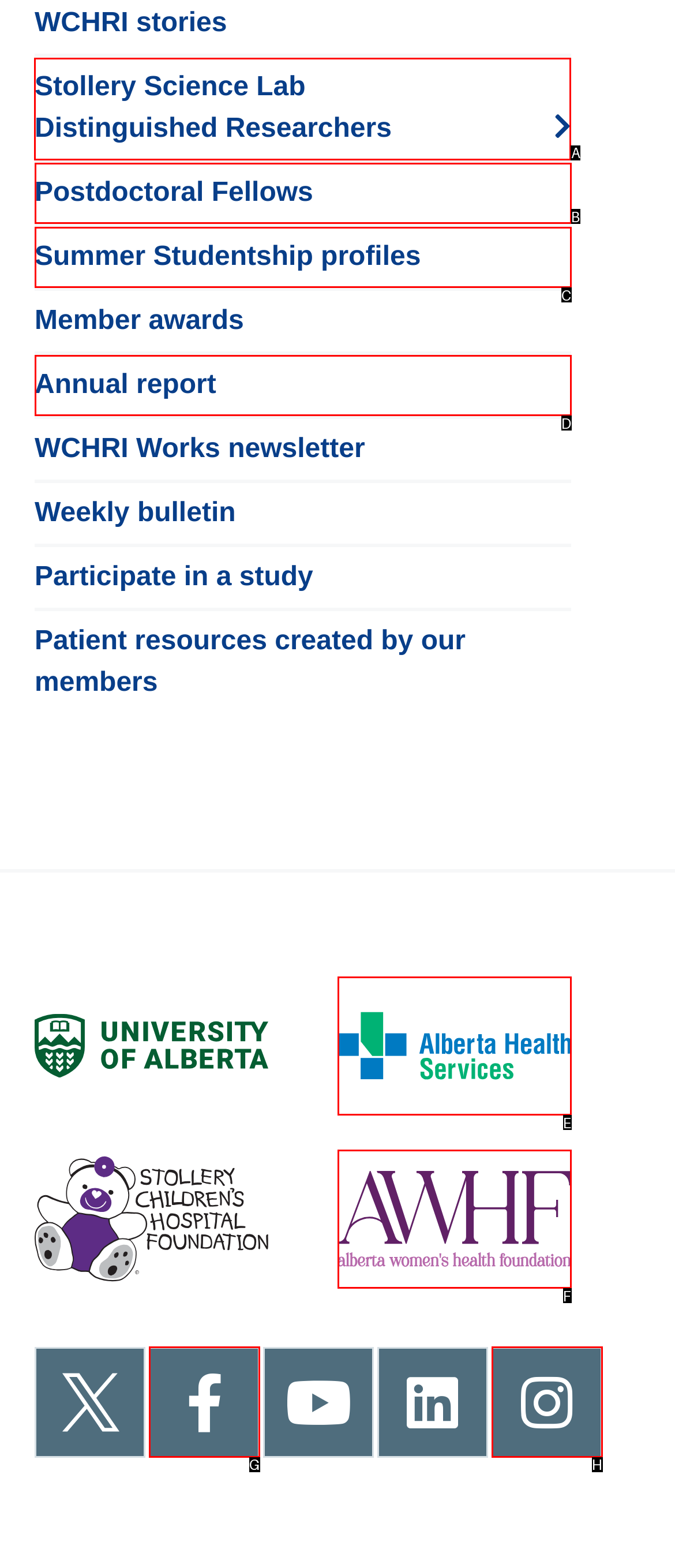Which HTML element should be clicked to complete the following task: View Stollery Science Lab Distinguished Researchers?
Answer with the letter corresponding to the correct choice.

A